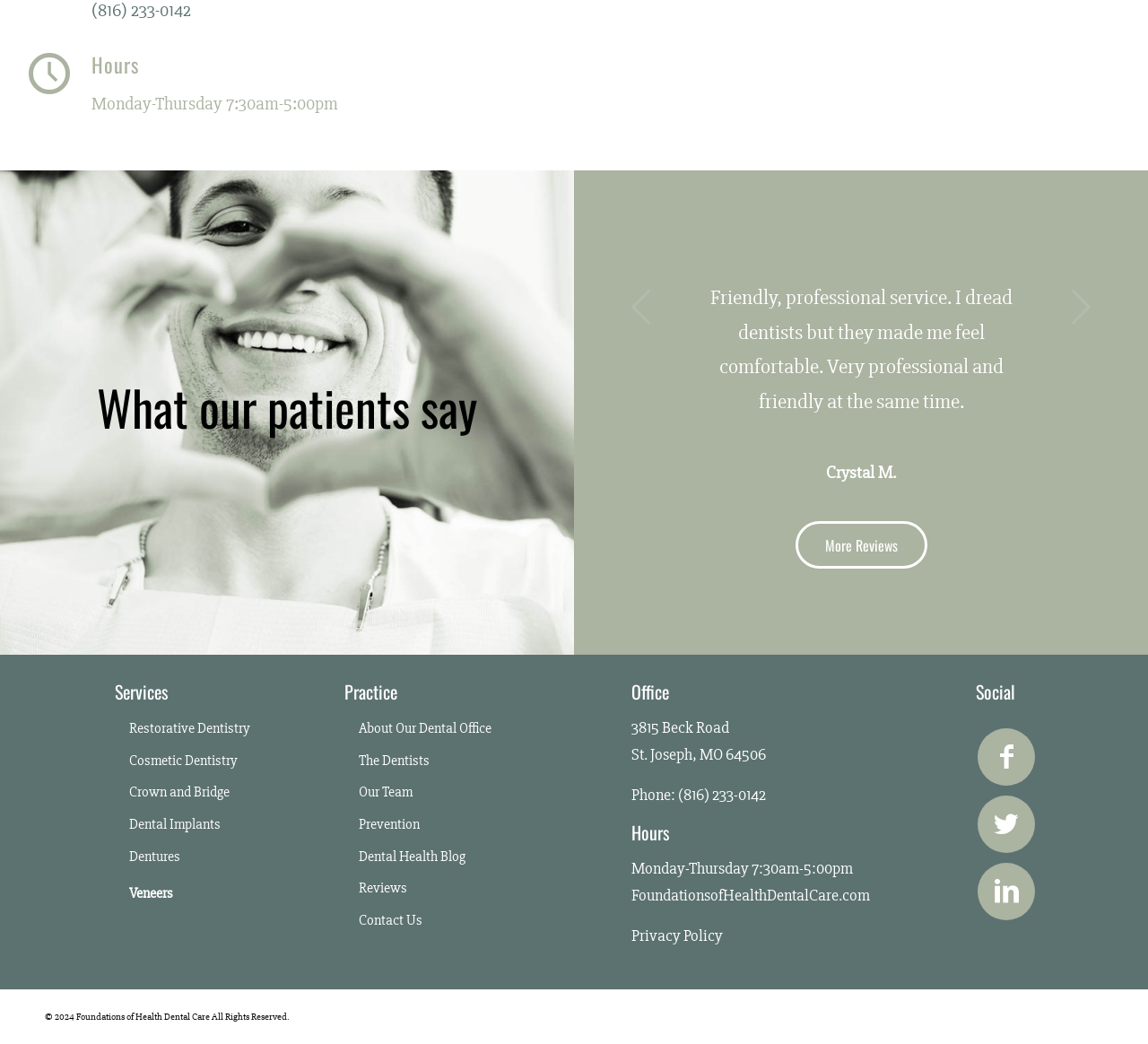What is the address of the dental office?
Please answer the question as detailed as possible.

I found the address by looking at the 'Office' section, which is located under the 'LayoutTable' element with the ID 32. The address is listed as '3815 Beck Road' on one line and 'St. Joseph, MO 64506' on the next line.